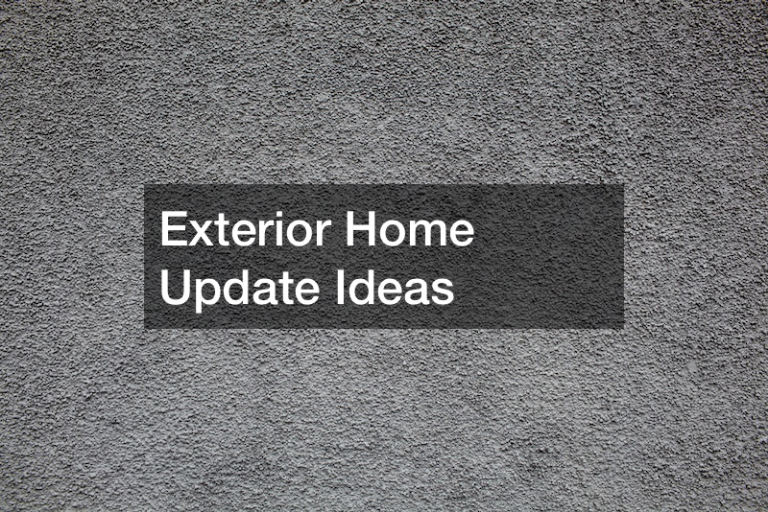Answer briefly with one word or phrase:
What aspects of home exterior does the resource focus on?

Energy efficiency, aesthetic appeal, and maintenance